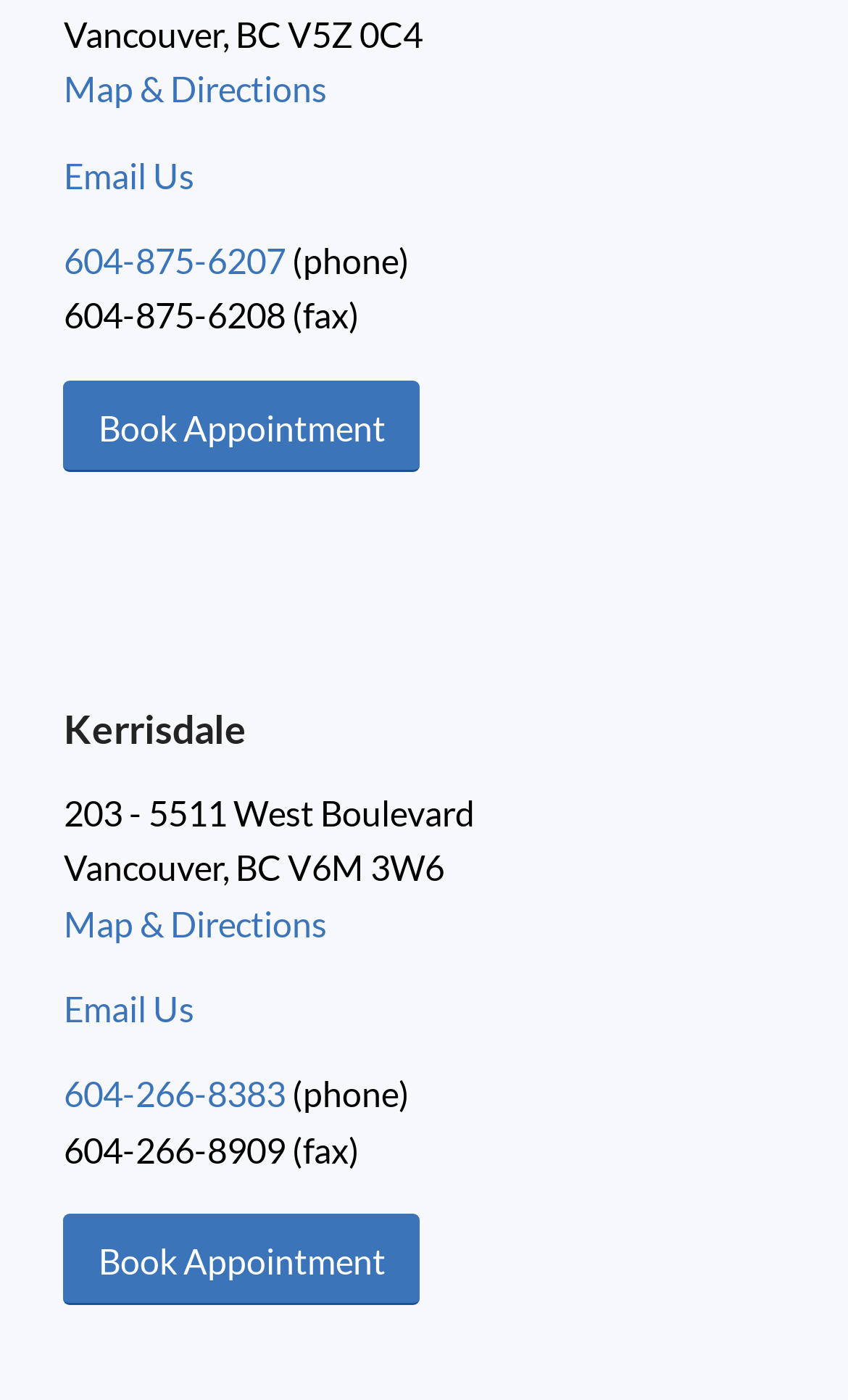What is the phone number of the second location?
Refer to the image and provide a thorough answer to the question.

I looked for the phone number associated with the second location, which is 'Kerrisdale' according to the heading. The phone number listed below the address is '604-266-8383'.